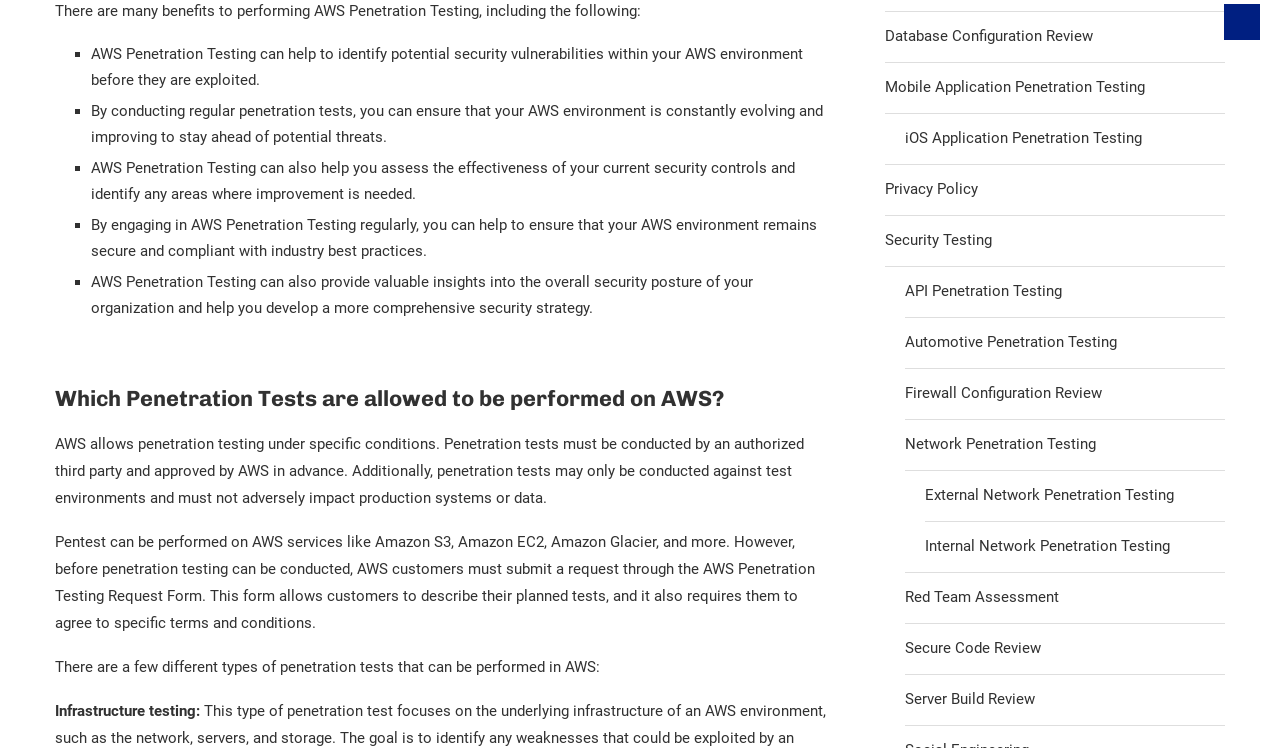Provide a brief response to the question below using one word or phrase:
What is the purpose of AWS Penetration Testing?

Identify security vulnerabilities